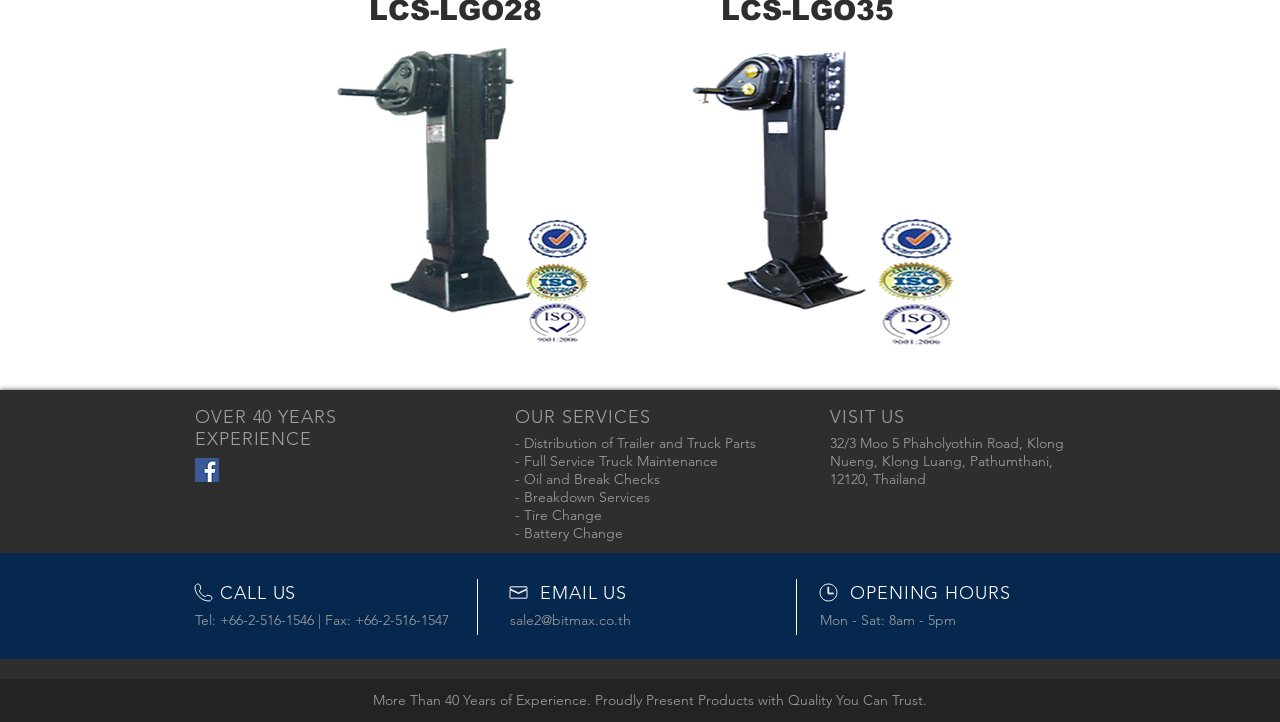Identify and provide the bounding box coordinates of the UI element described: "parent_node: Confirm Phone * name="wpforms[fields][14]"". The coordinates should be formatted as [left, top, right, bottom], with each number being a float between 0 and 1.

None